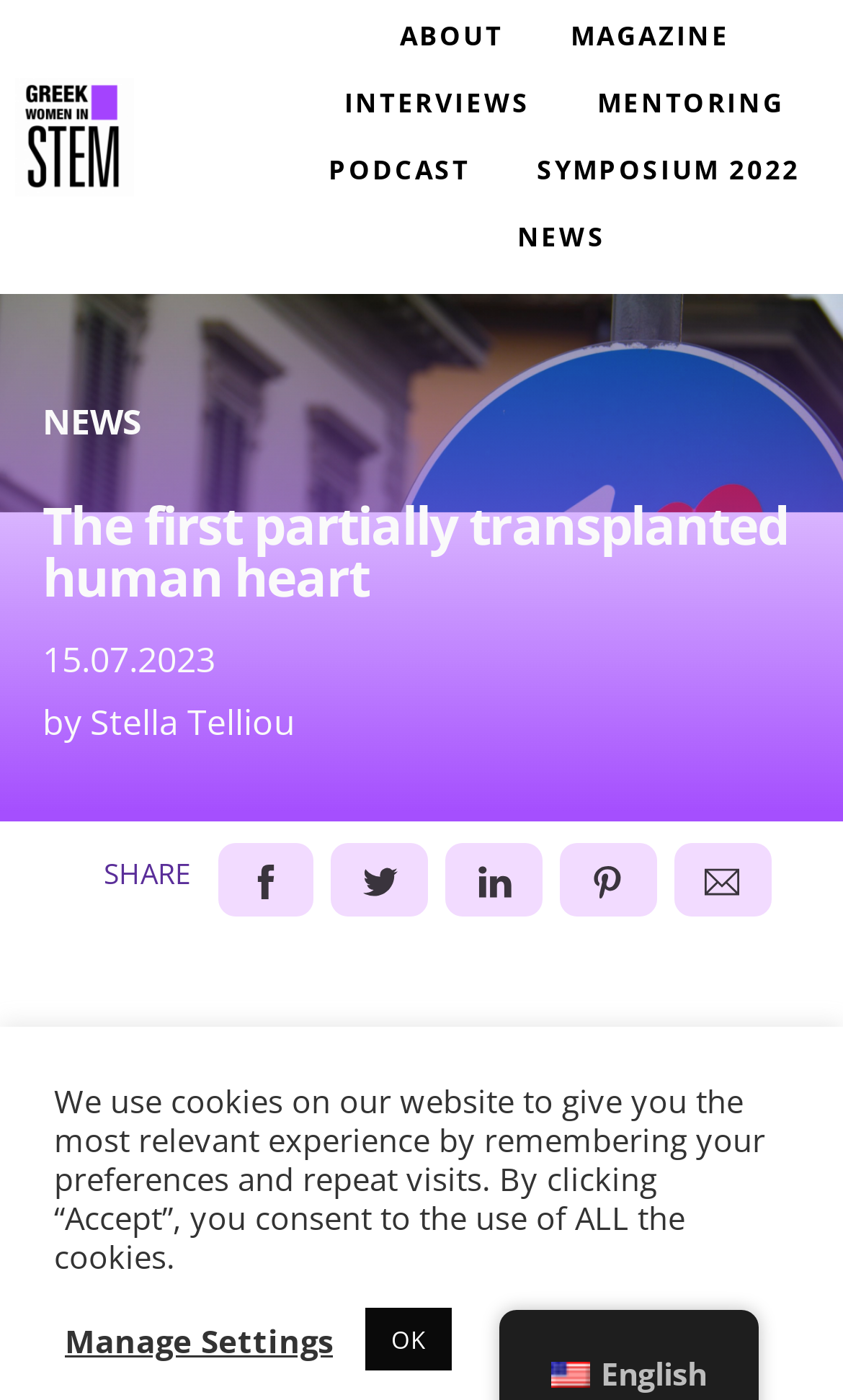Who is the author of the article?
Based on the image, provide your answer in one word or phrase.

Stella Telliou